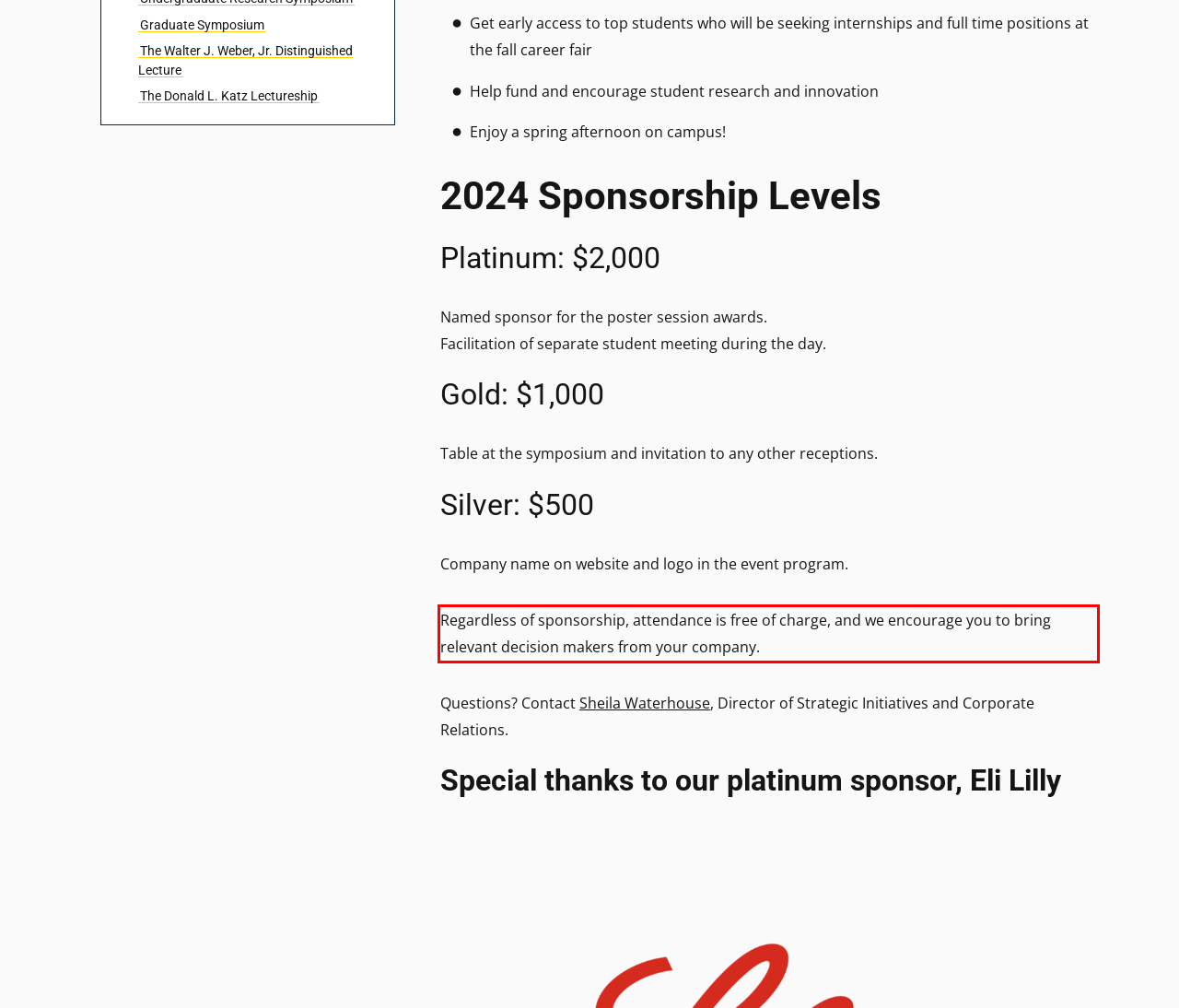You are presented with a webpage screenshot featuring a red bounding box. Perform OCR on the text inside the red bounding box and extract the content.

Regardless of sponsorship, attendance is free of charge, and we encourage you to bring relevant decision makers from your company.